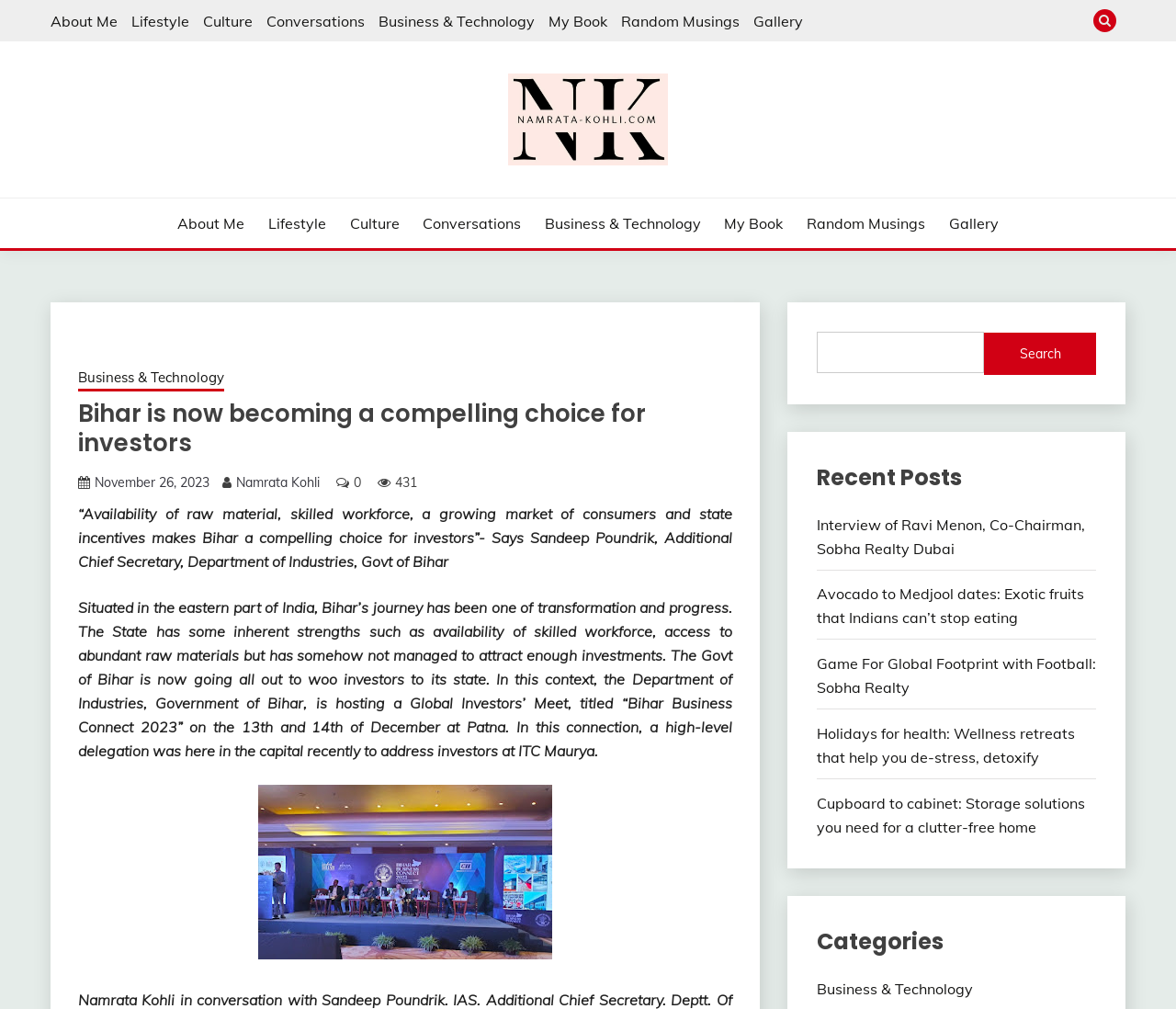What is the name of the author of the book mentioned on the webpage?
Look at the image and answer the question with a single word or phrase.

Namrata Kohli